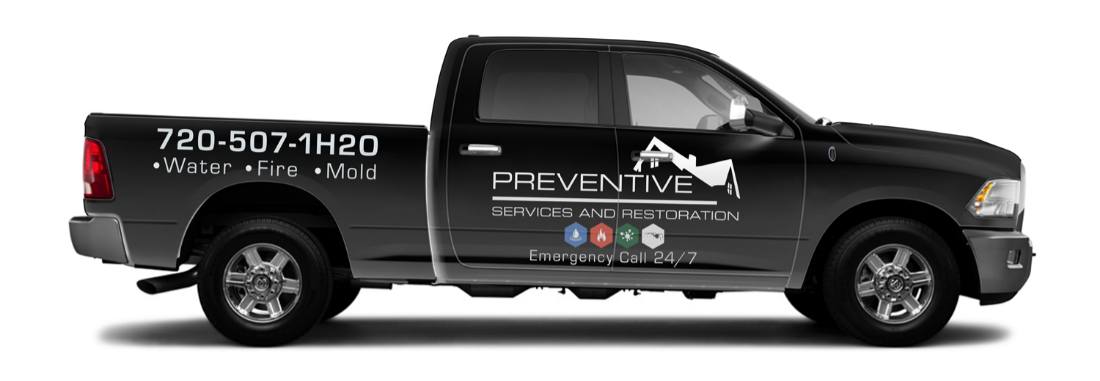Provide a comprehensive description of the image.

The image showcases a black pickup truck featuring a prominent vehicle wrap for "Preventive Services and Restoration." The wrap includes essential contact information with the phone number "720-507-1H20," which is highlighted along with symbols representing their services: water, fire, and mold restoration. The side of the truck displays the company's name in bold, white lettering: "PREVENTIVE SERVICES AND RESTORATION," emphasizing their focus on emergency services available 24/7. Accompanying icons provide visual cues linked to their expertise, ensuring that potential customers can quickly identify their specialization in restoring properties affected by damage. This vehicle wrap serves as a mobile advertisement, effectively promoting the brand across its service area.